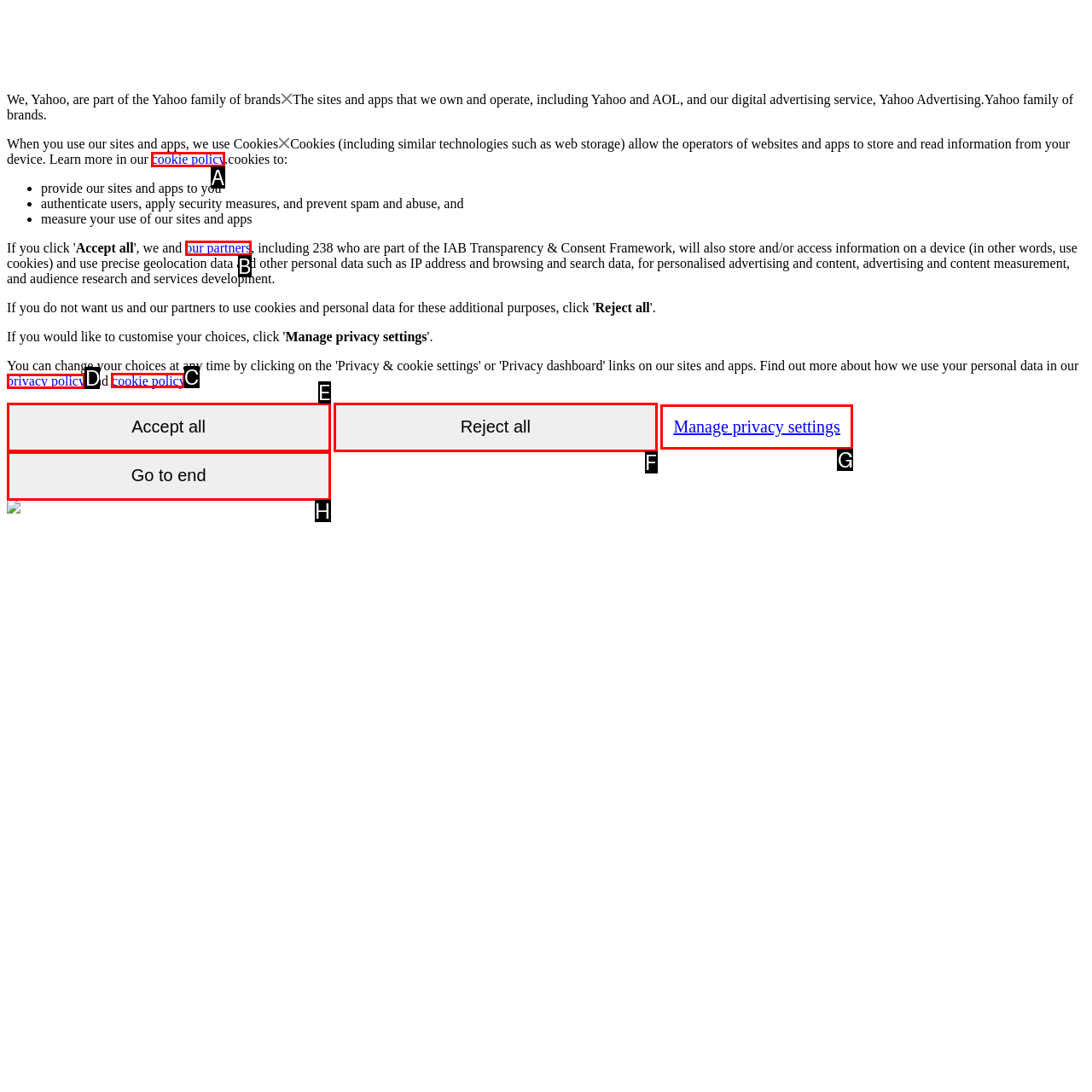What option should you select to complete this task: View the 'cookie policy'? Indicate your answer by providing the letter only.

C